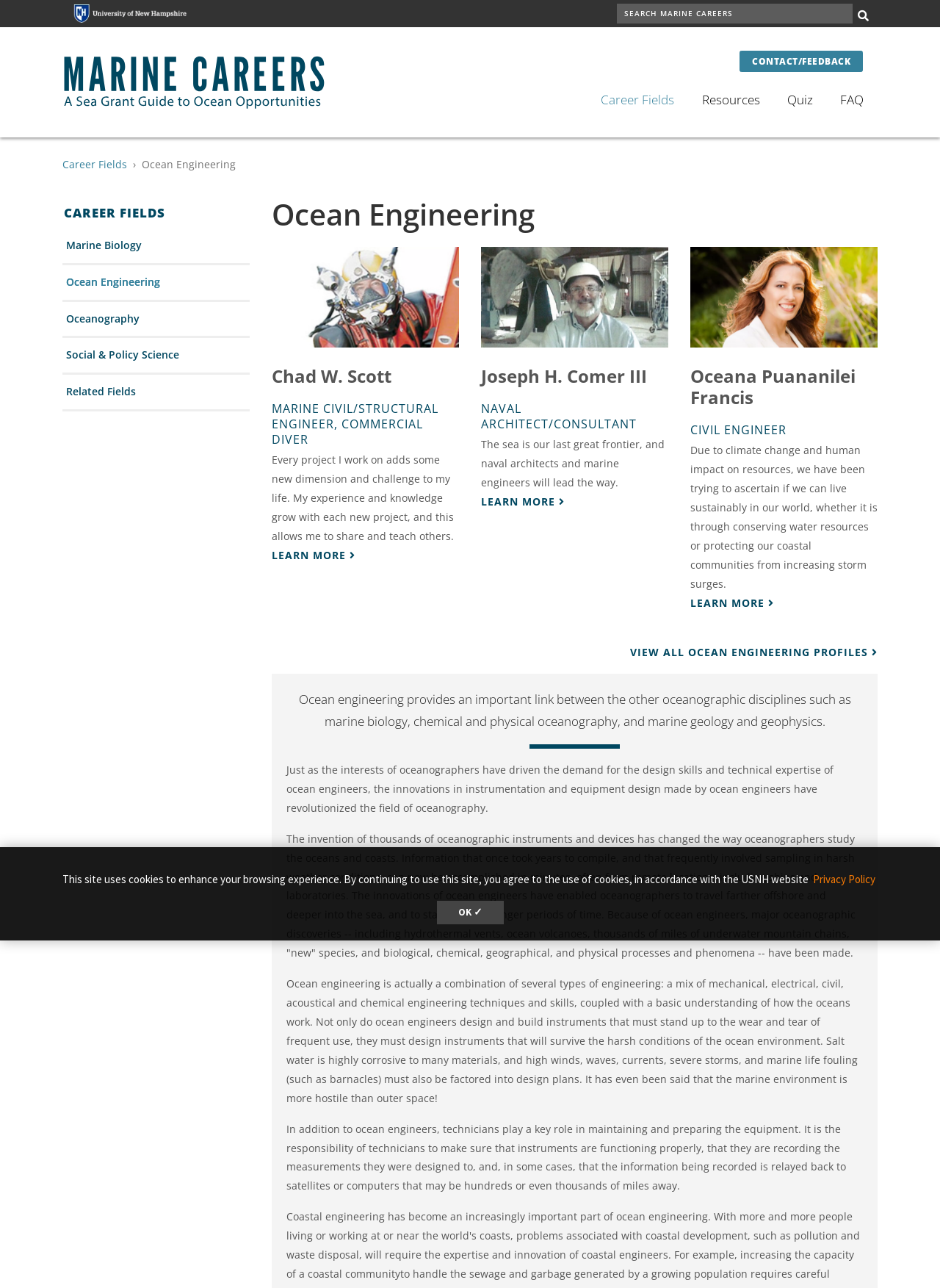Please find the bounding box coordinates of the element that needs to be clicked to perform the following instruction: "View all Ocean Engineering profiles". The bounding box coordinates should be four float numbers between 0 and 1, represented as [left, top, right, bottom].

[0.67, 0.501, 0.934, 0.512]